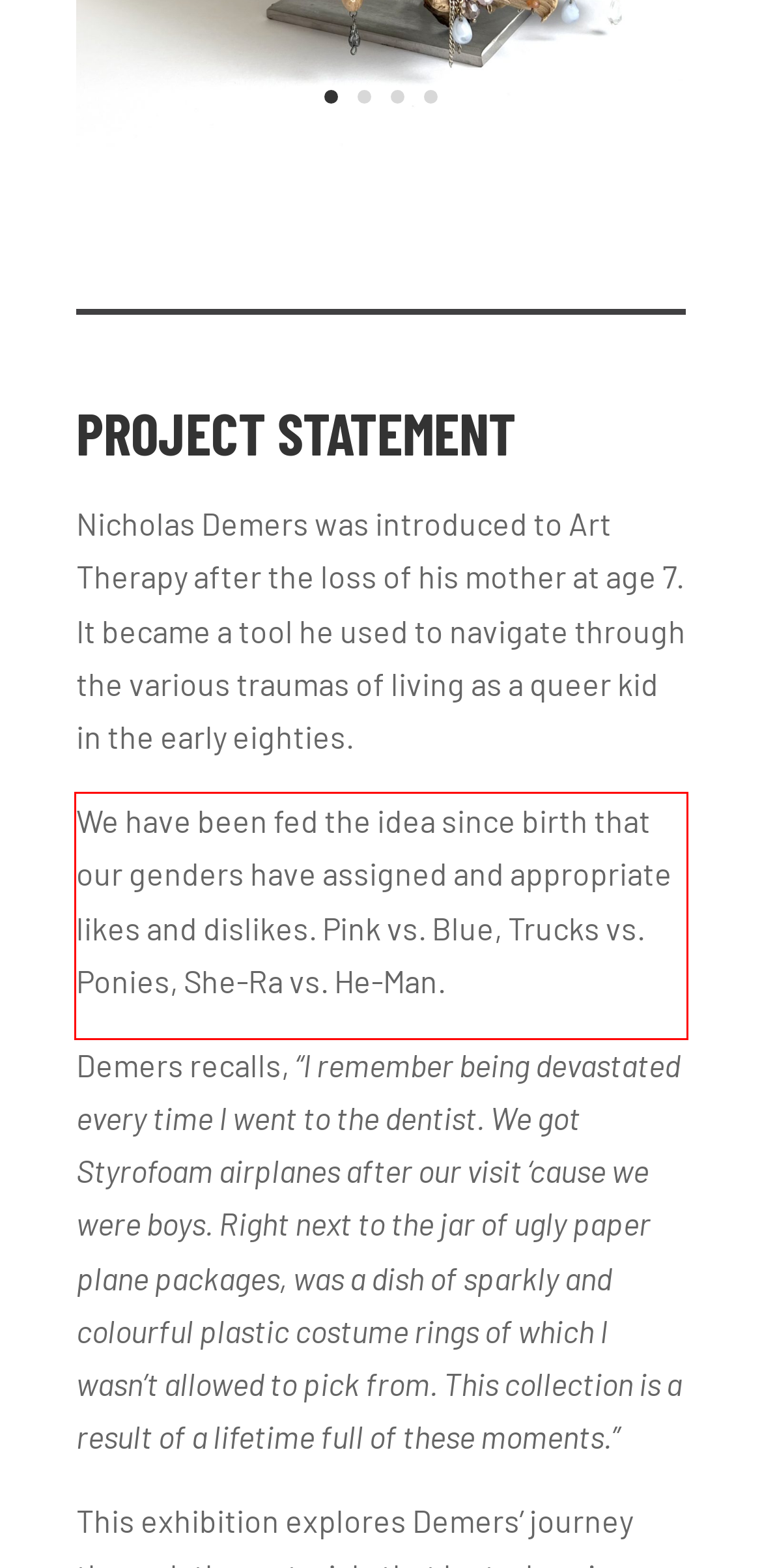Given a webpage screenshot, identify the text inside the red bounding box using OCR and extract it.

We have been fed the idea since birth that our genders have assigned and appropriate likes and dislikes. Pink vs. Blue, Trucks vs. Ponies, She-Ra vs. He-Man.